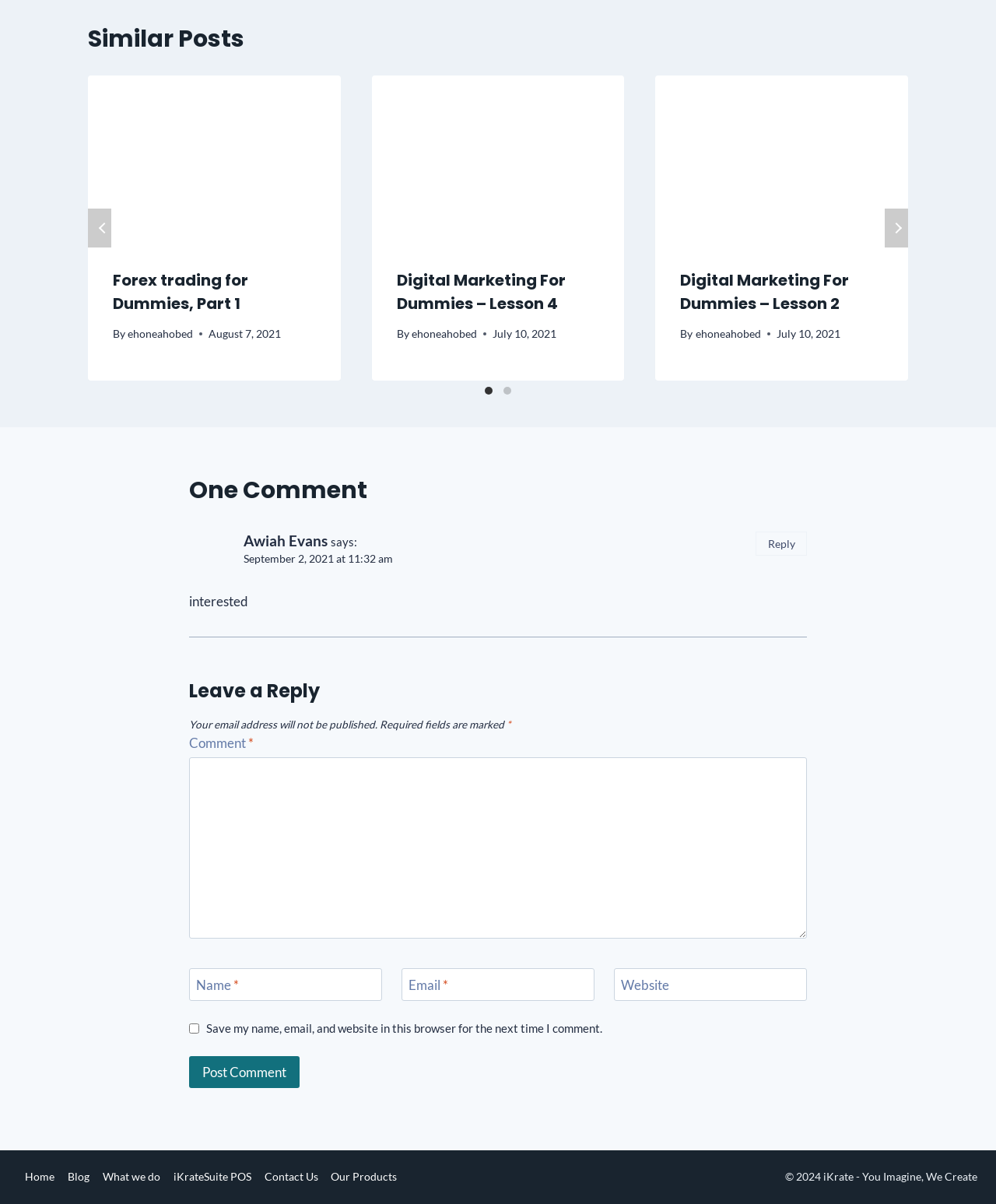Can you determine the bounding box coordinates of the area that needs to be clicked to fulfill the following instruction: "Click on the 'Digital Marketing For Dummies – Lesson 4' link"?

[0.373, 0.062, 0.627, 0.202]